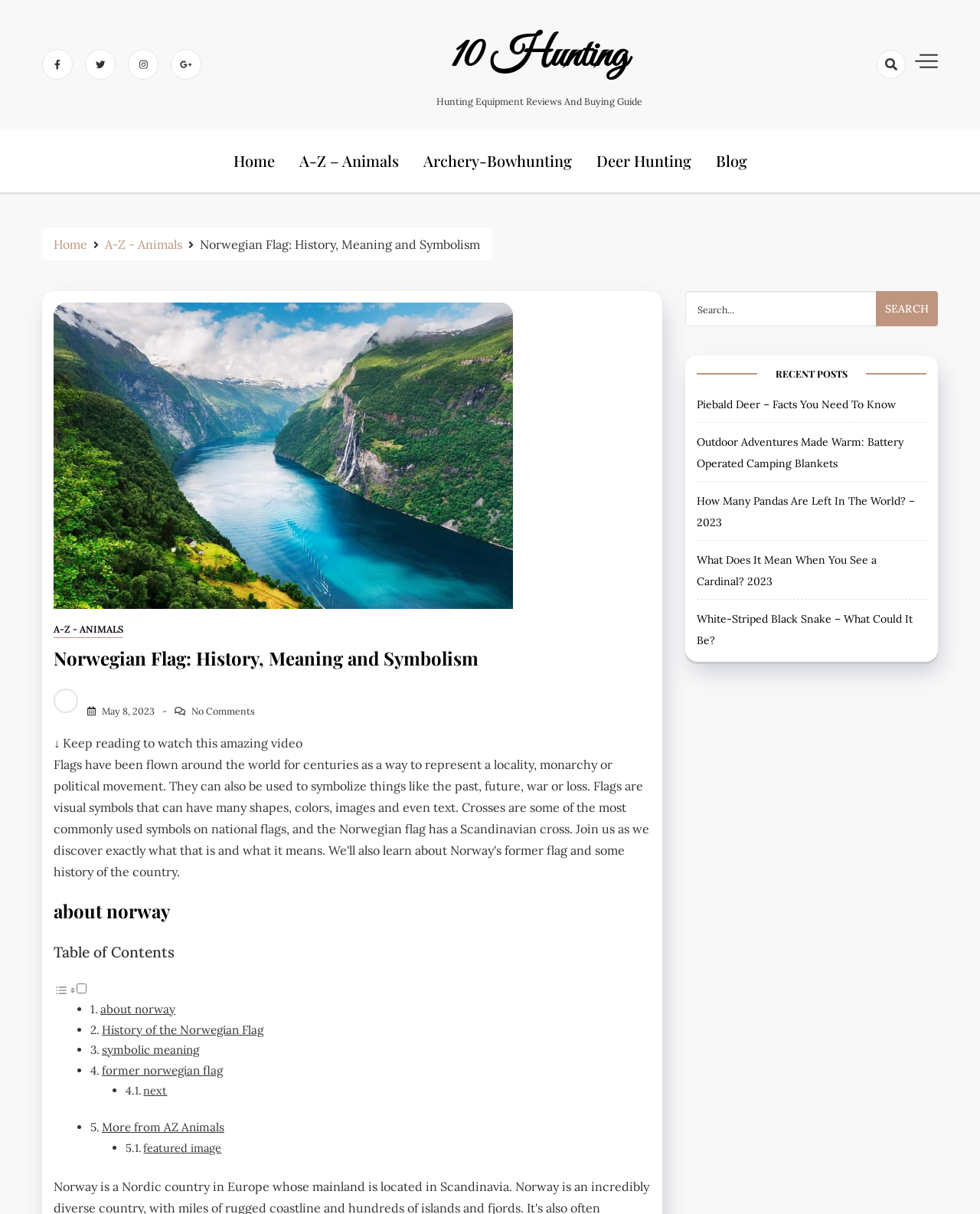Describe in detail what you see on the webpage.

The webpage is about the Norwegian flag, its history, meaning, and symbolism. At the top, there are several links to other pages, including "Home", "A-Z – Animals", "Archery-Bowhunting", "Deer Hunting", and "Blog". Below these links, there is a navigation section with breadcrumbs, showing the current page's location in the website's hierarchy.

The main content of the page is divided into sections. The first section has a figure with an image of the Norwegian flag, accompanied by a link to "A-Z - ANIMALS" and a heading with the title "Norwegian Flag: History, Meaning and Symbolism". Below this, there is a link to a video, a static text "Keep reading to watch this amazing video", and a link with the date "May 8, 2023".

The next section is about Norway, with a heading "about norway" and a table of contents with links to different sections, including "History of the Norwegian Flag", "Symbolic Meaning", "Former Norwegian Flag", and more. Each section has a list marker and a brief description.

On the right side of the page, there is a complementary section with a search bar, where users can search for specific topics. Below the search bar, there is a section with recent posts, including links to articles about piebald deer, battery-operated camping blankets, pandas, cardinals, and white-striped black snakes.

Throughout the page, there are various links, images, and buttons, providing users with a wealth of information about the Norwegian flag and related topics.